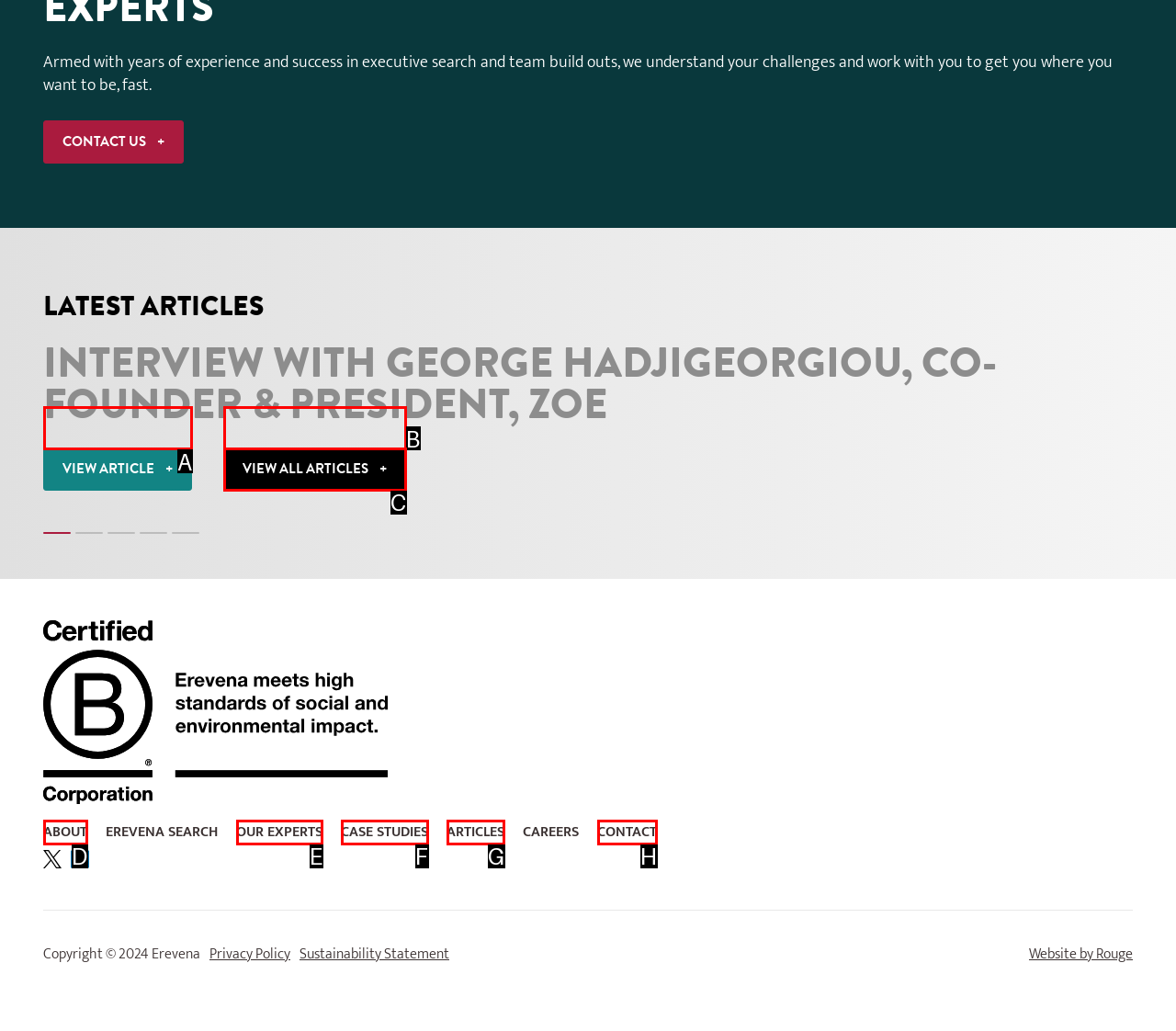Based on the element described as: View article
Find and respond with the letter of the correct UI element.

A